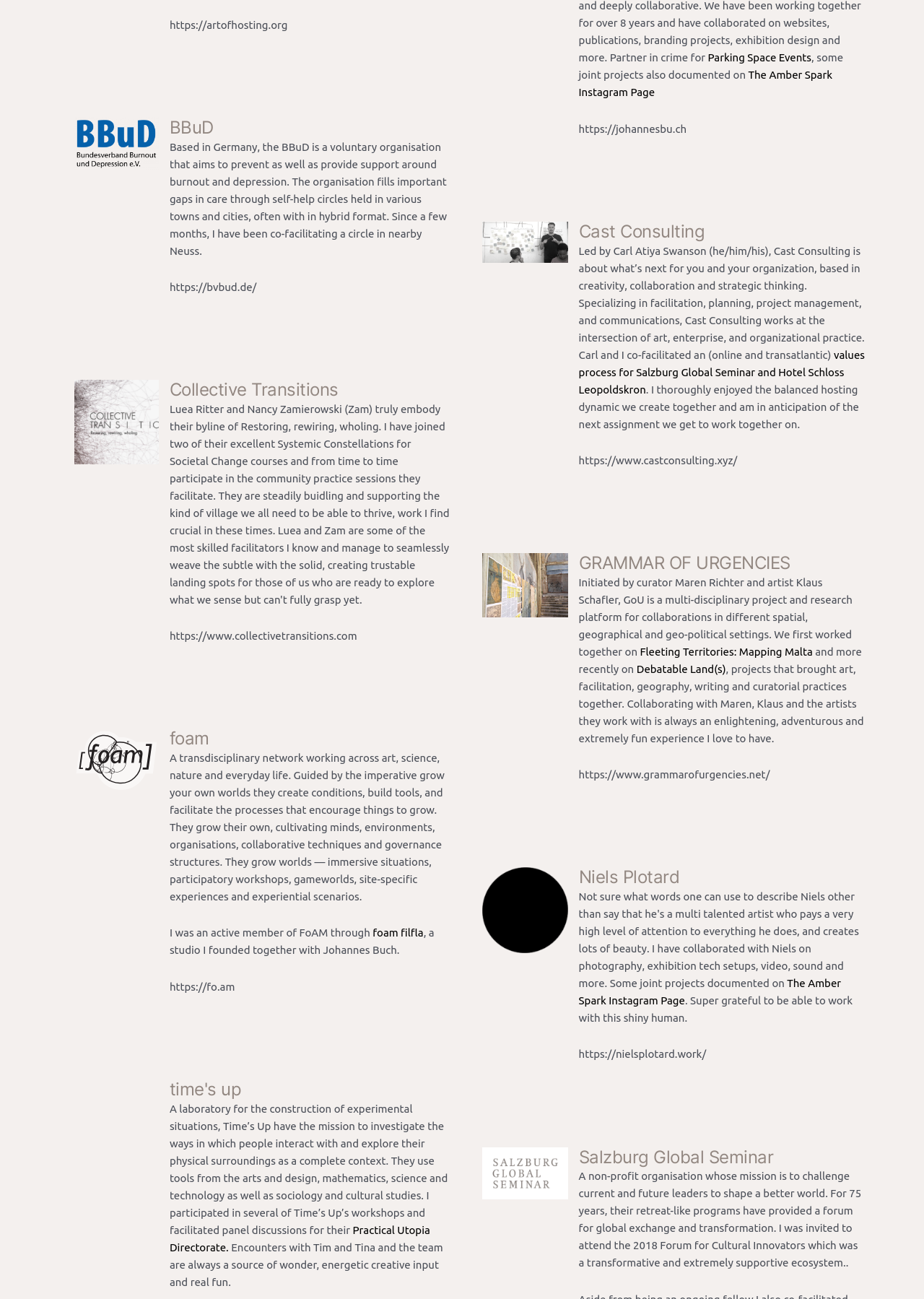For the given element description foam filfla, determine the bounding box coordinates of the UI element. The coordinates should follow the format (top-left x, top-left y, bottom-right x, bottom-right y) and be within the range of 0 to 1.

[0.403, 0.713, 0.458, 0.723]